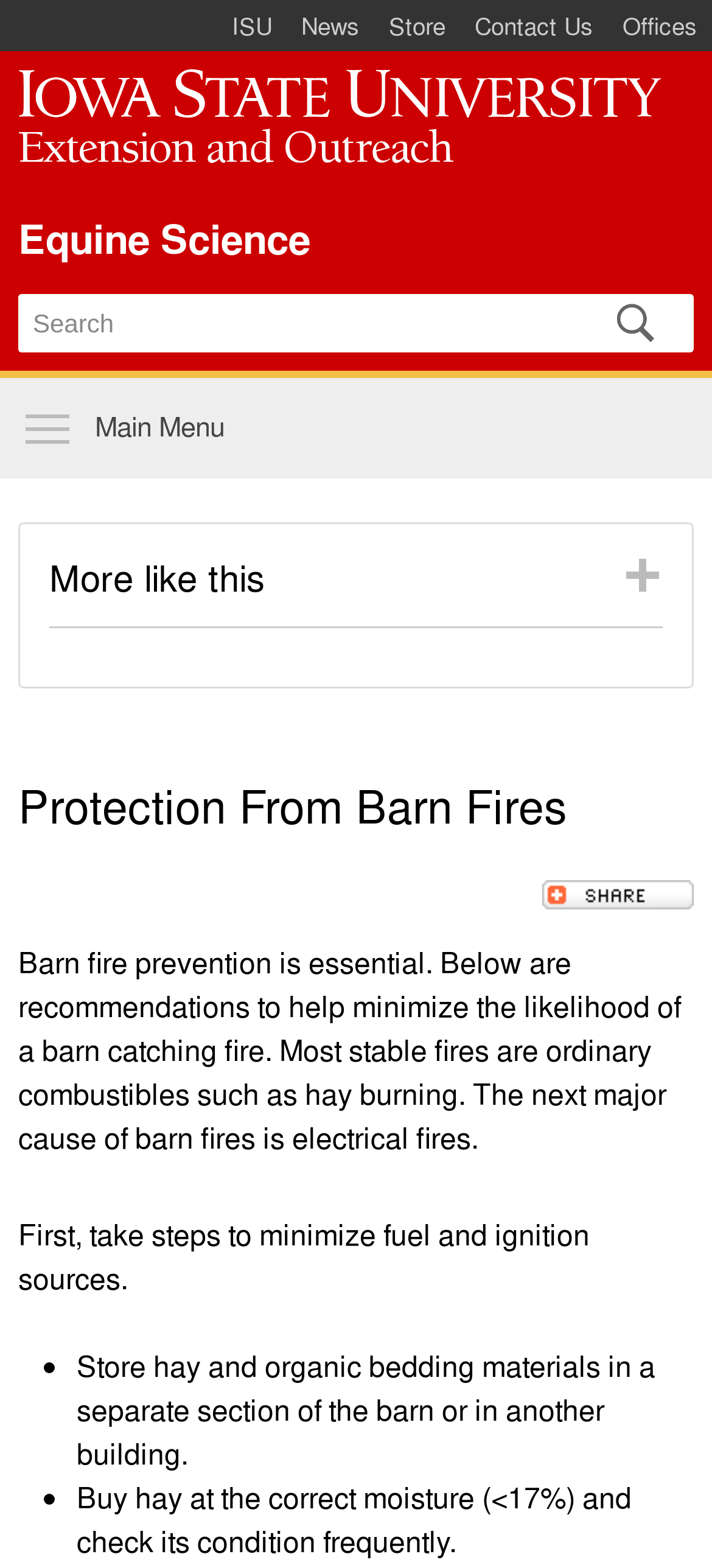Provide an in-depth caption for the elements present on the webpage.

The webpage is about barn fire prevention, with a focus on providing recommendations to minimize the likelihood of a barn catching fire. At the top left of the page, there is a link to skip to the main content, followed by a heading that reads "ISU Index Menu" and several links to different sections of the website, including "ISU", "News", "Store", "Contact Us", and "Offices". 

Below this, there is a link to "Iowa State University" and an image of the university's logo. Next to this, there is a link to "Equine Science" and a search form with a heading, a text box, and a button. 

The main content of the page is divided into sections. The first section has a heading that reads "Protection From Barn Fires" and provides an introduction to the importance of barn fire prevention. The text explains that most stable fires are caused by ordinary combustibles such as hay burning, and that electrical fires are another major cause.

The next section provides recommendations to minimize fuel and ignition sources, with a list of bullet points. The first point advises storing hay and organic bedding materials in a separate section of the barn or in another building. The second point recommends buying hay at the correct moisture level and checking its condition frequently.